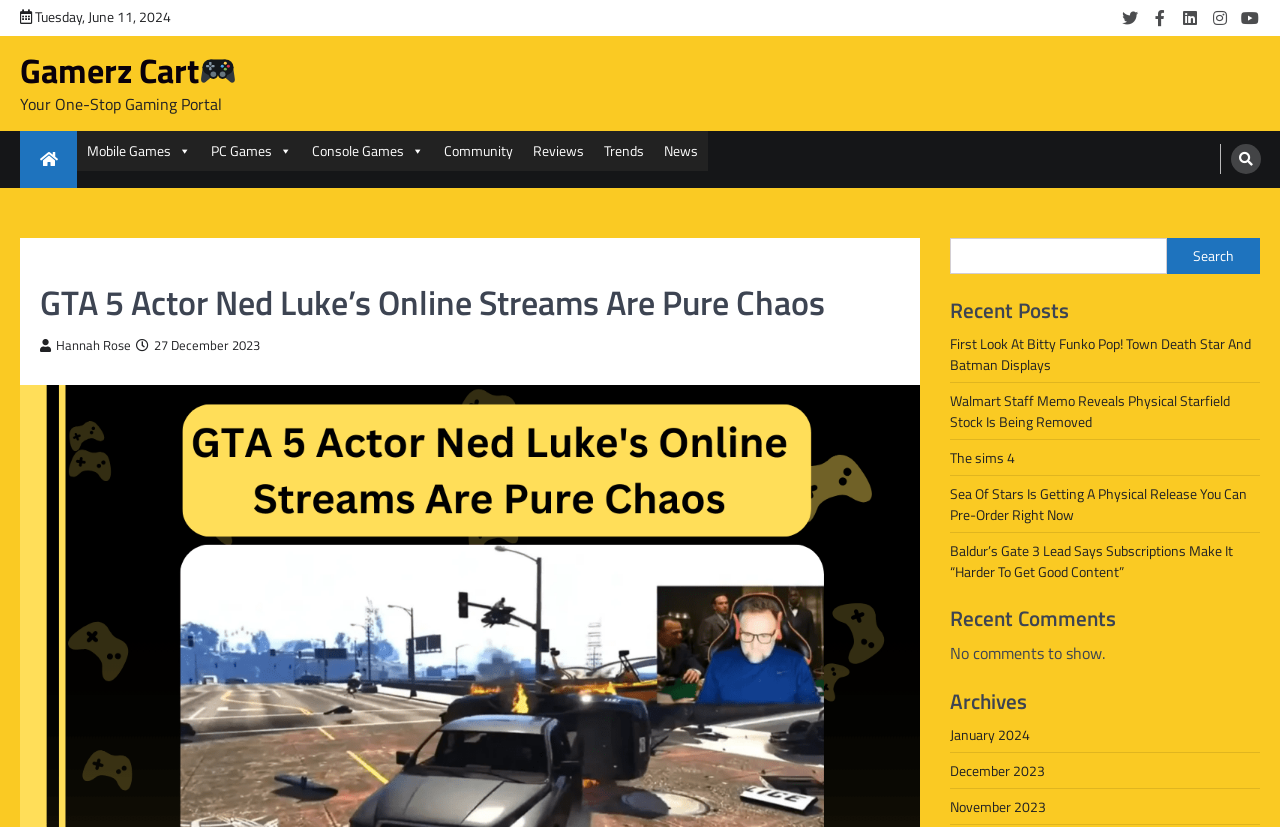How many recent posts are listed?
Offer a detailed and exhaustive answer to the question.

I counted the number of links under the 'Recent Posts' heading and found that there are 5 recent posts listed.